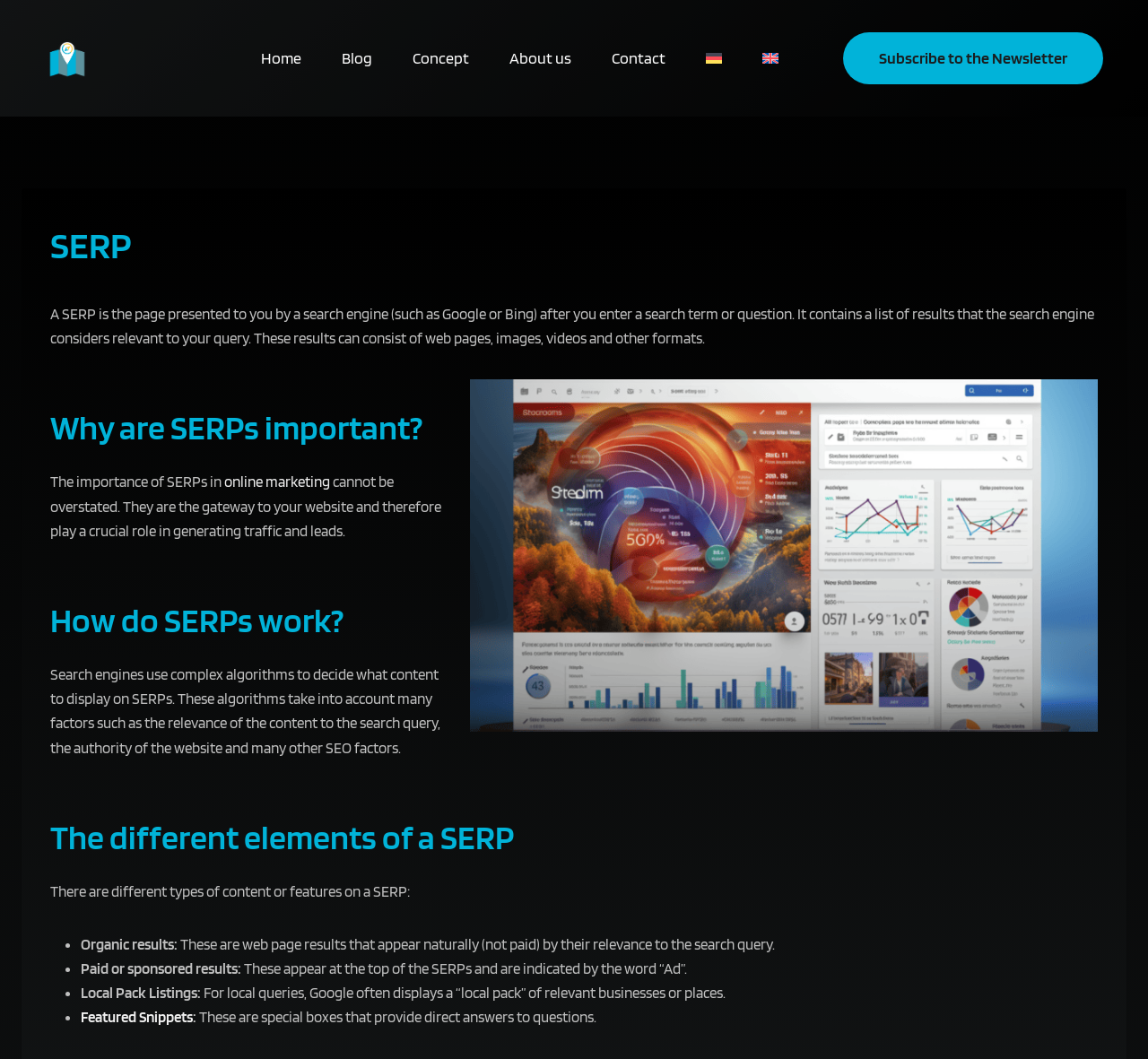What is the purpose of featured snippets on a SERP?
Based on the screenshot, provide your answer in one word or phrase.

To provide direct answers to questions